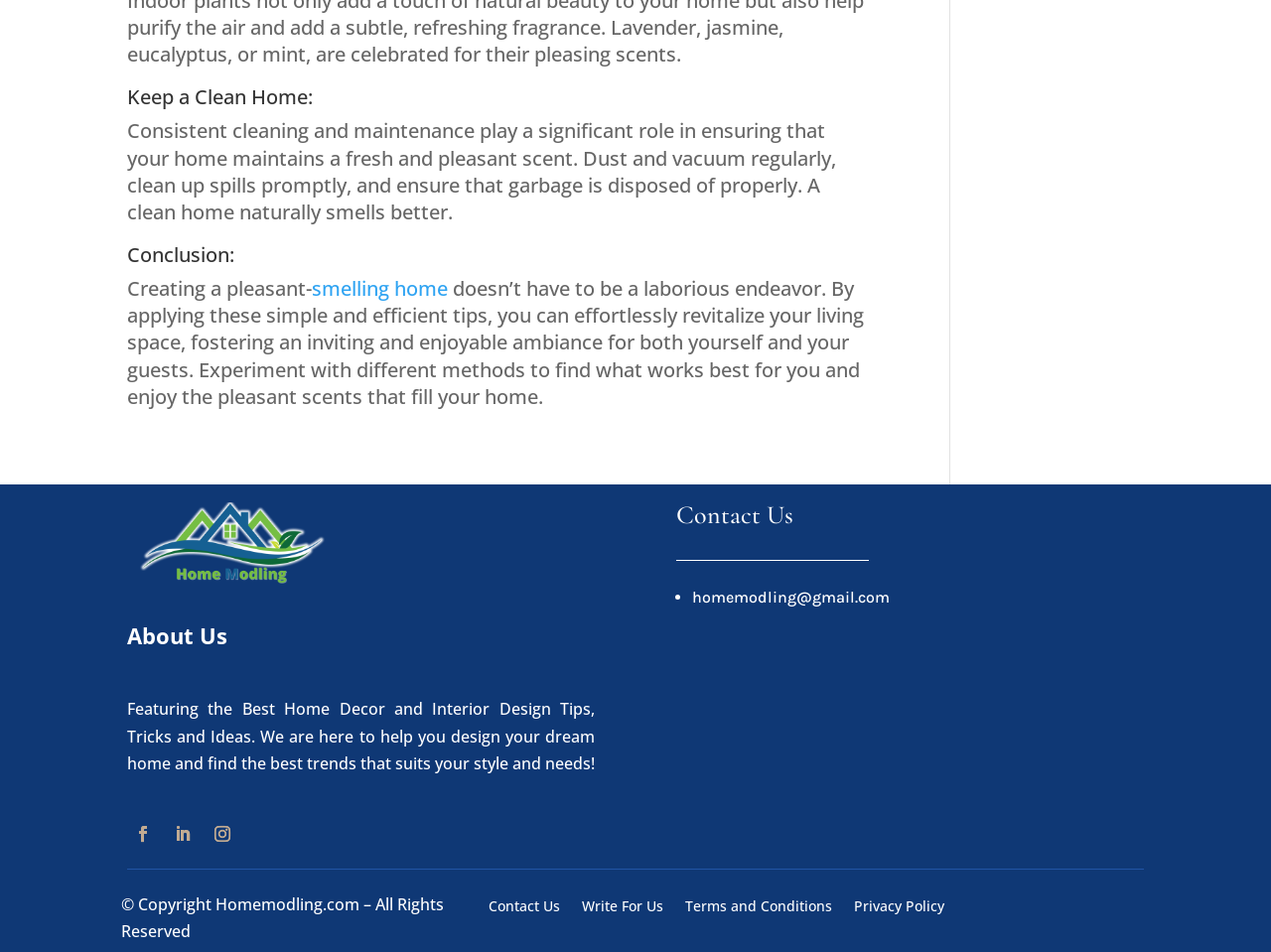Indicate the bounding box coordinates of the clickable region to achieve the following instruction: "Click on 'Write For Us'."

[0.458, 0.945, 0.522, 0.968]